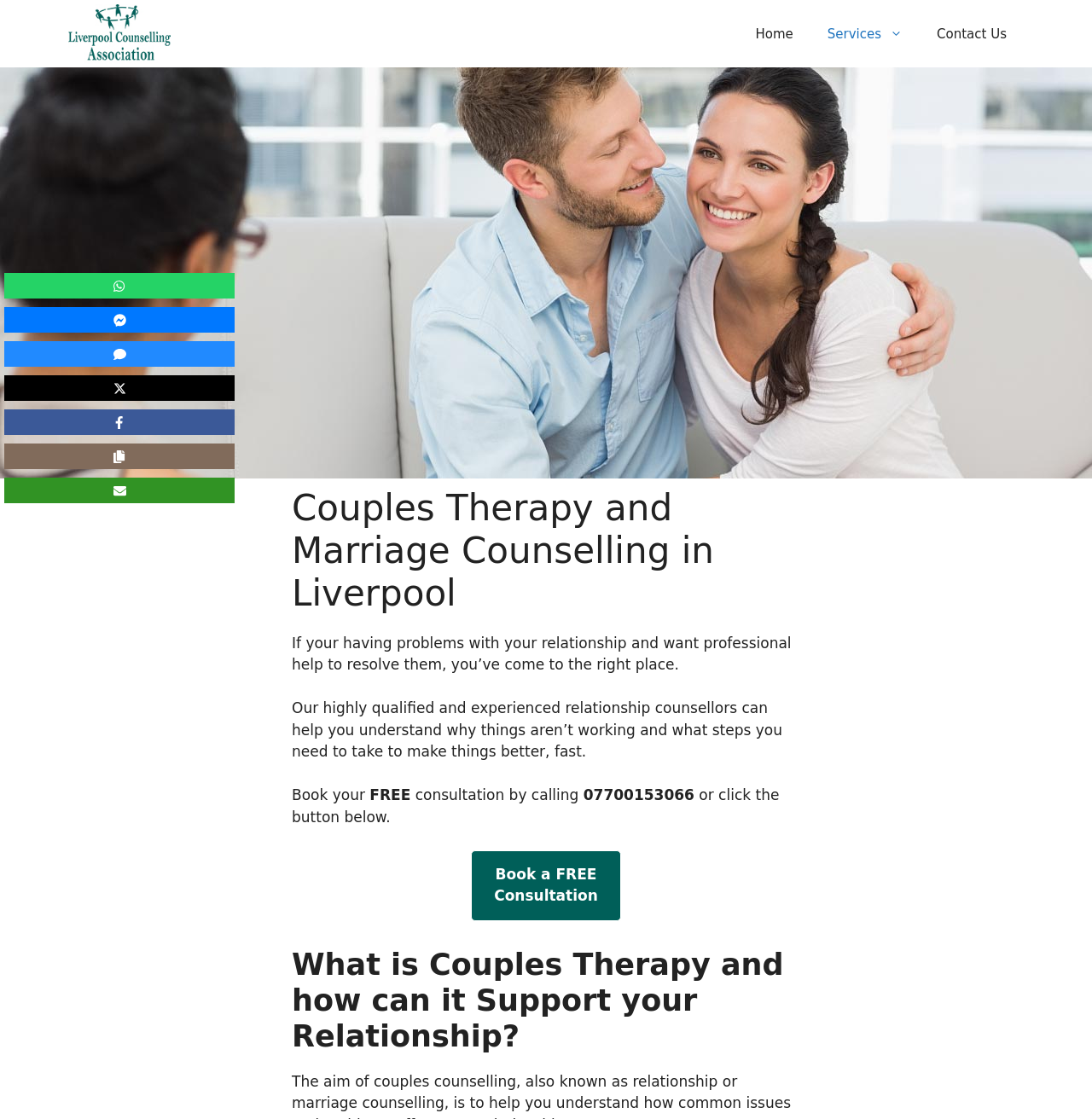Locate the headline of the webpage and generate its content.

Couples Therapy and Marriage Counselling in Liverpool